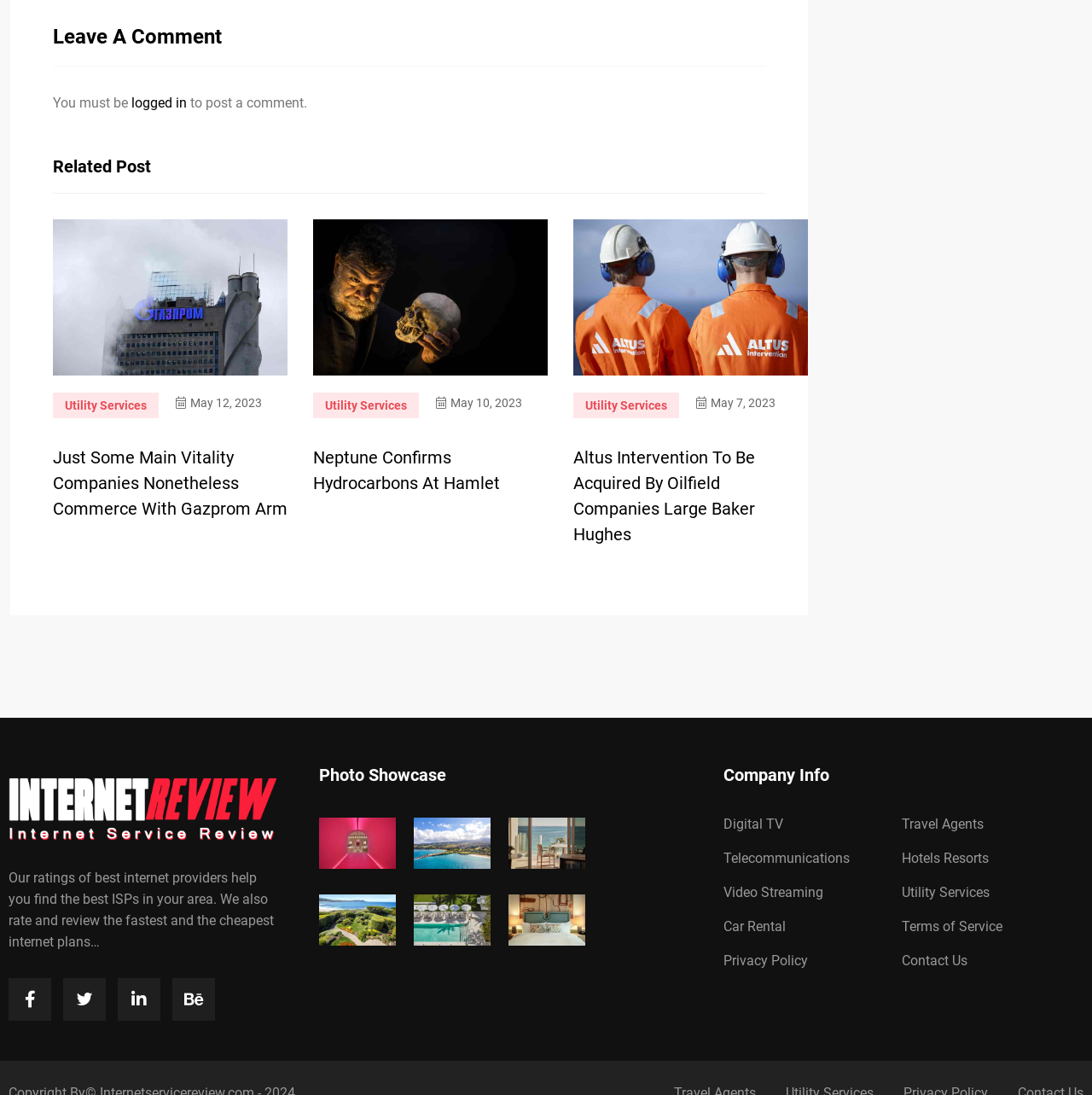What is the topic of the first related post?
Please give a detailed and elaborate answer to the question.

I looked at the first generic element with the 'Related Post' heading and found the text 'Just some main vitality companies nonetheless commerce with Gazprom arm' which suggests that the topic is about energy companies.